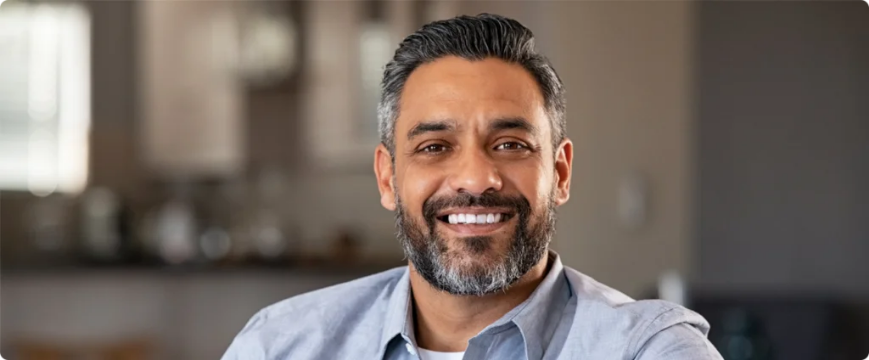What is the man's facial expression?
Please use the image to provide a one-word or short phrase answer.

Smiling